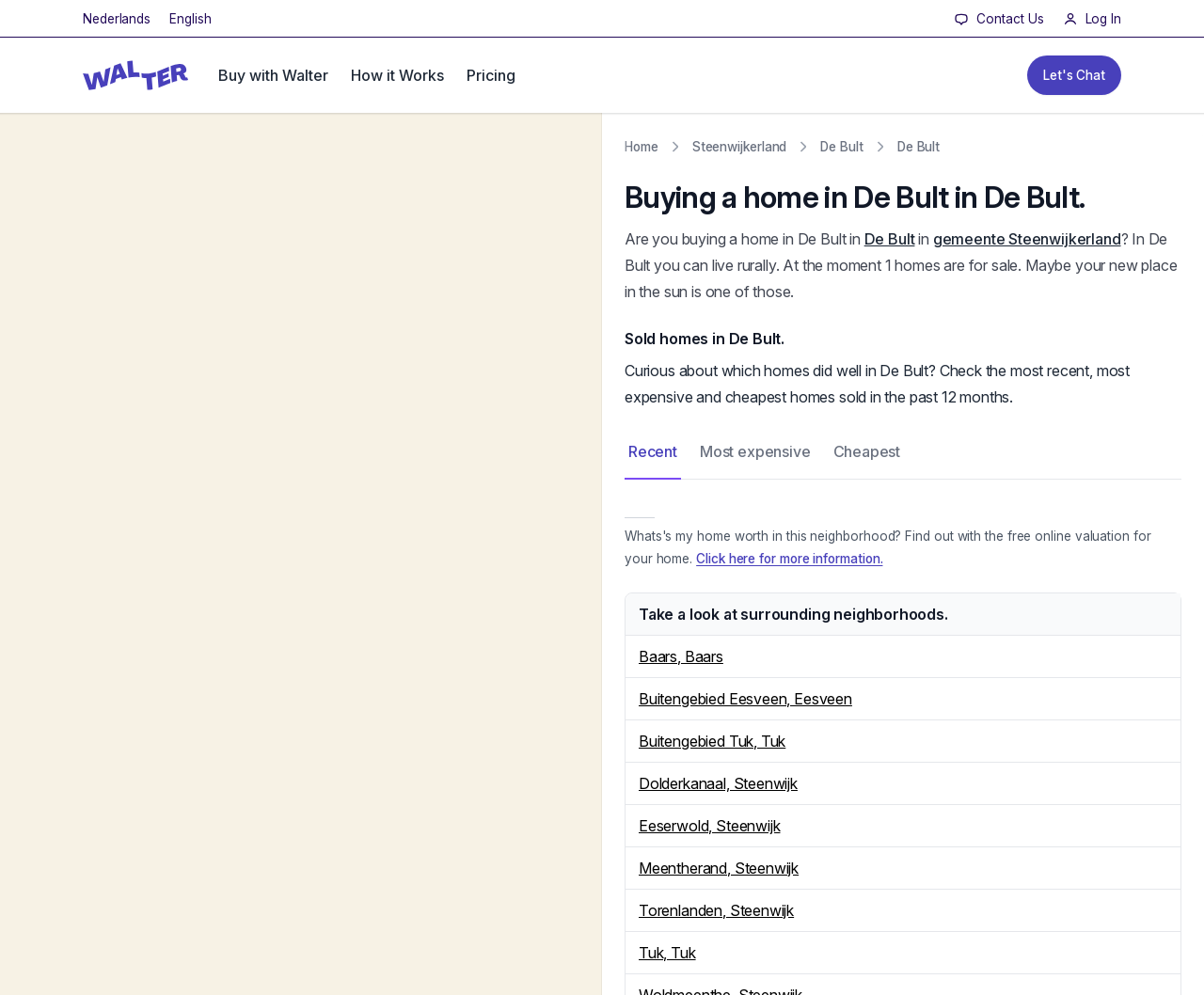Provide a brief response in the form of a single word or phrase:
What is the name of the municipality of De Bult?

Steenwijkerland